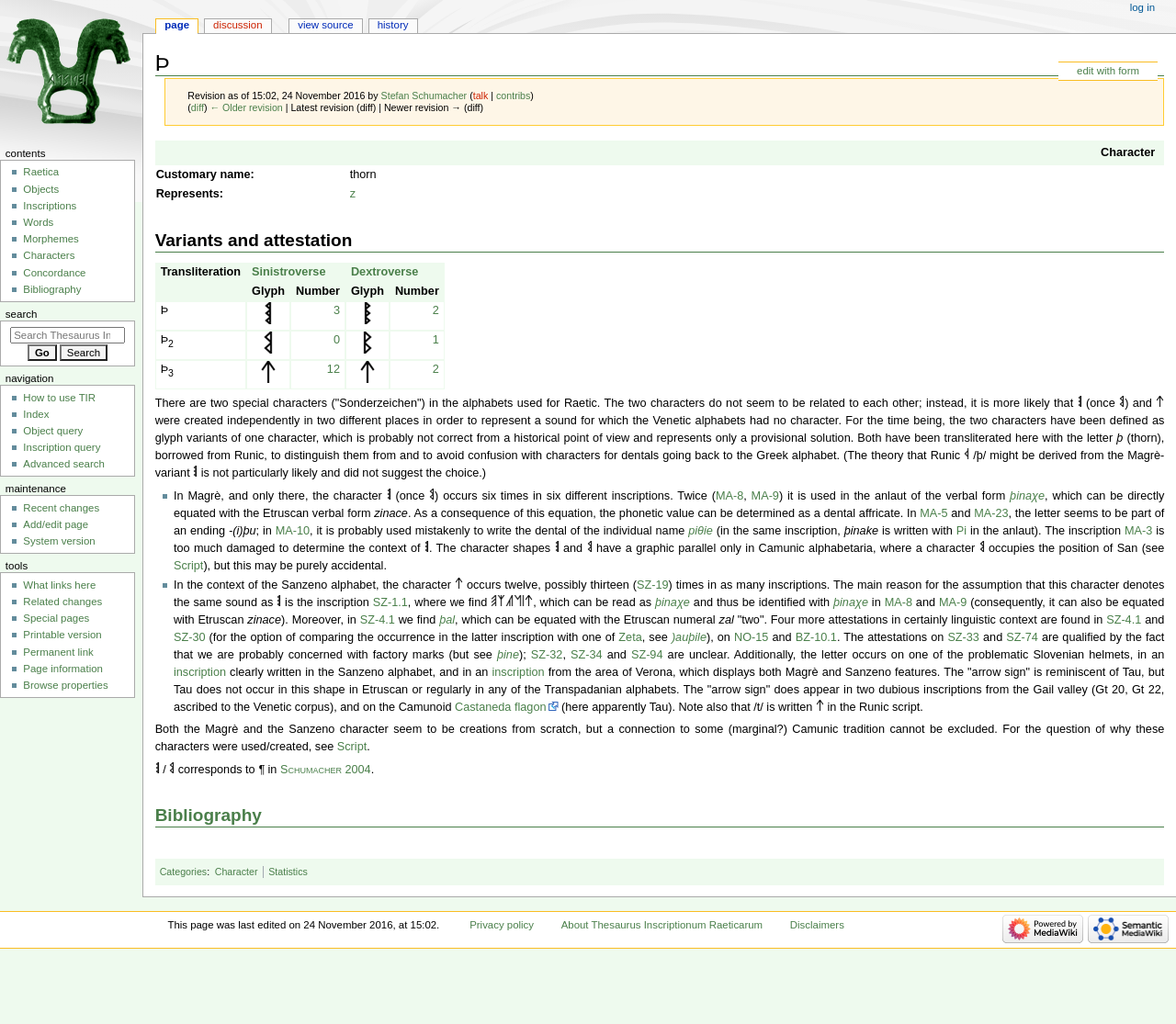Could you provide the bounding box coordinates for the portion of the screen to click to complete this instruction: "View the 'Character' table"?

[0.132, 0.137, 0.99, 0.199]